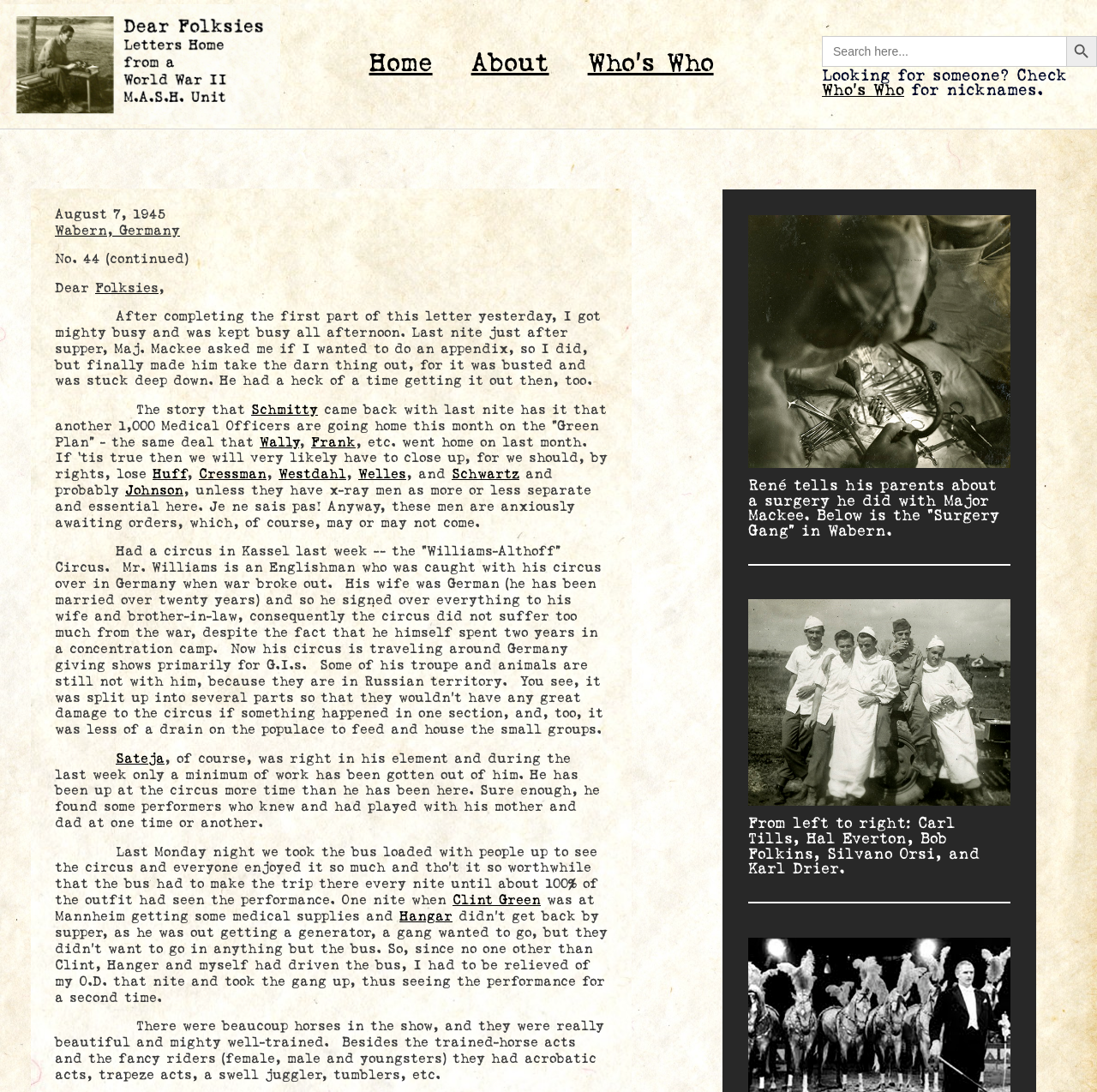Identify the bounding box for the UI element described as: "Welles". The coordinates should be four float numbers between 0 and 1, i.e., [left, top, right, bottom].

[0.327, 0.428, 0.37, 0.441]